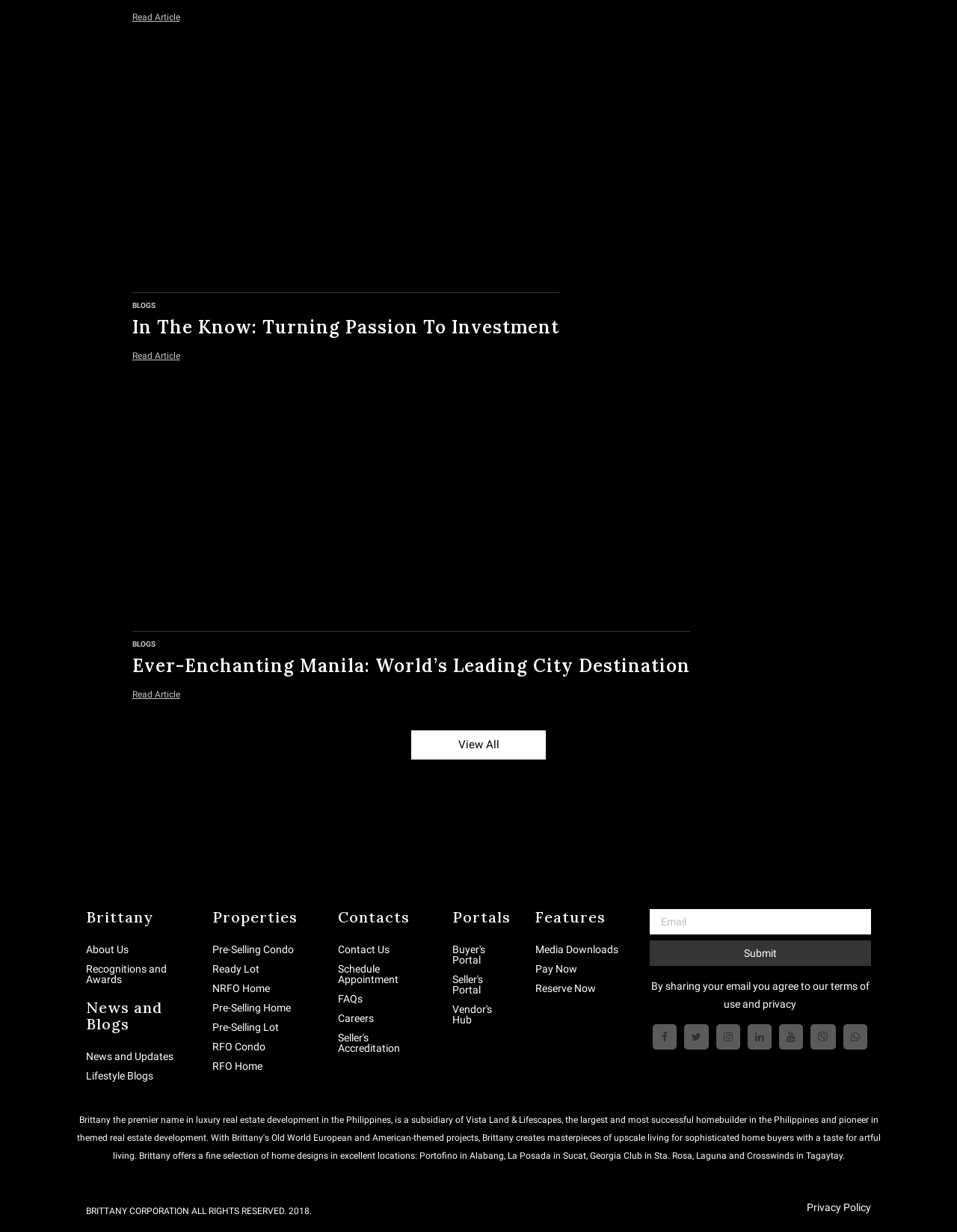Respond concisely with one word or phrase to the following query:
What is the purpose of the form at the bottom of the page?

Contact form